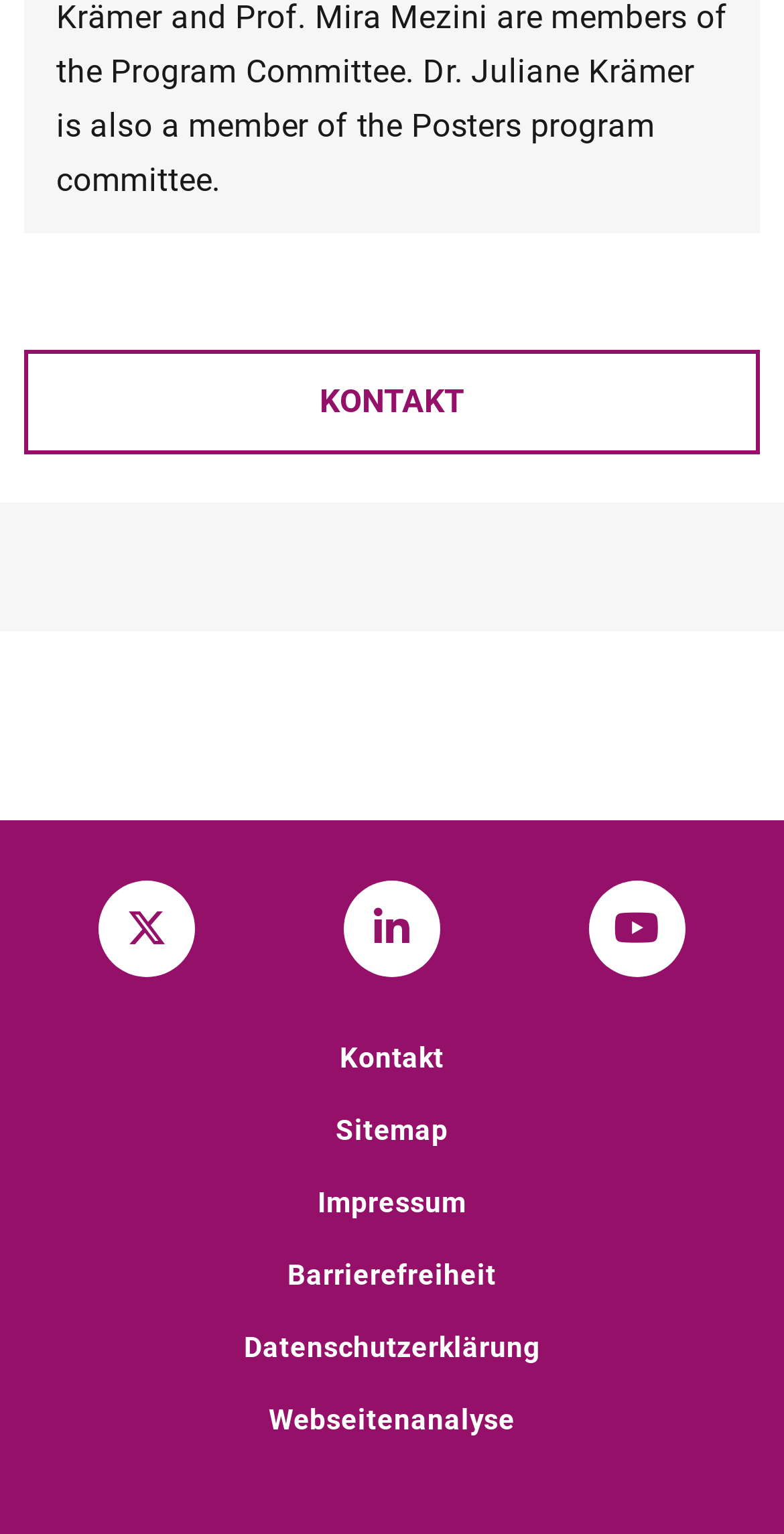Extract the bounding box coordinates for the described element: "Impressum". The coordinates should be represented as four float numbers between 0 and 1: [left, top, right, bottom].

[0.405, 0.773, 0.595, 0.794]